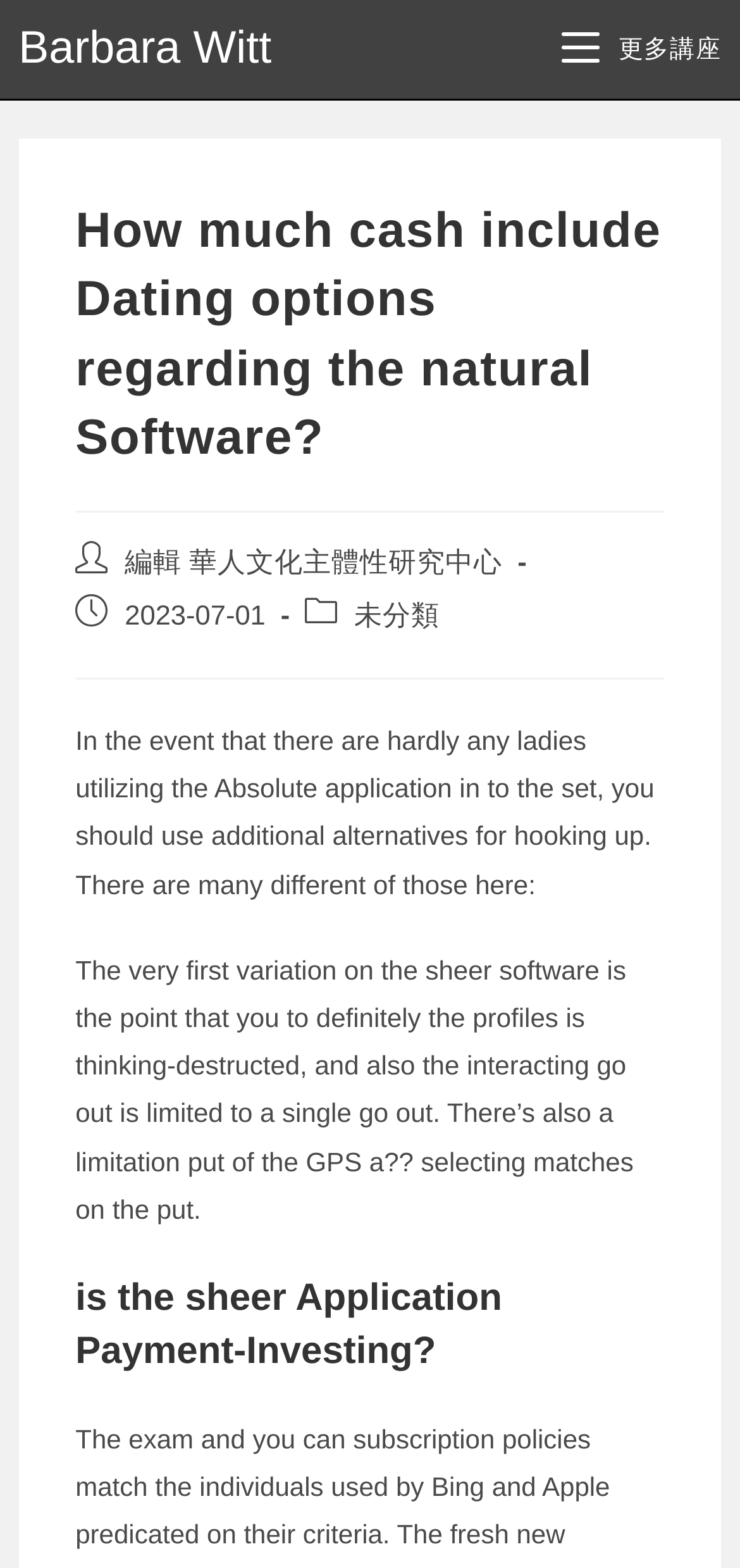Determine the bounding box coordinates of the UI element that matches the following description: "davidgo". The coordinates should be four float numbers between 0 and 1 in the format [left, top, right, bottom].

None